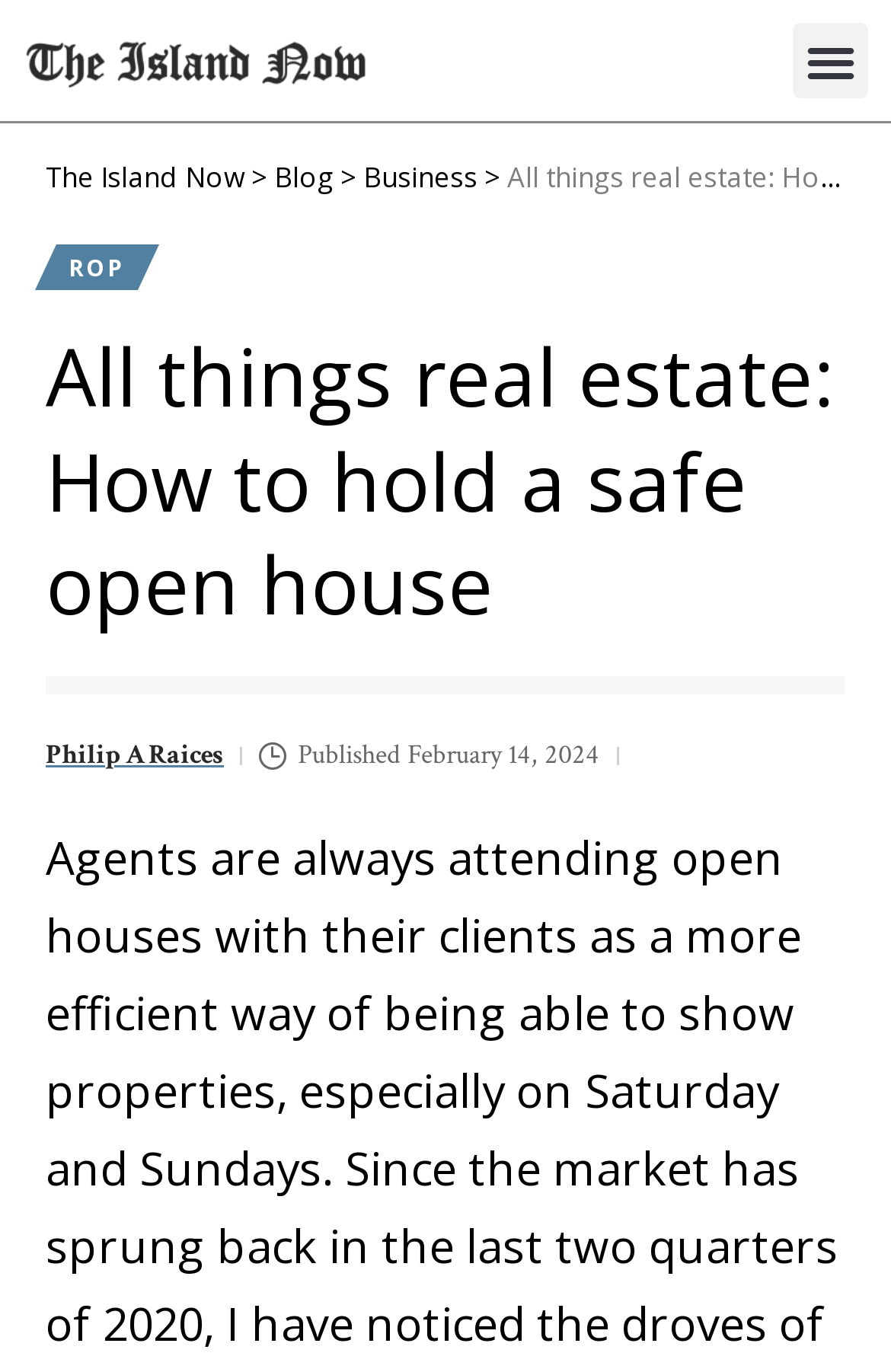Given the webpage screenshot and the description, determine the bounding box coordinates (top-left x, top-left y, bottom-right x, bottom-right y) that define the location of the UI element matching this description: The Island Now

[0.051, 0.115, 0.274, 0.143]